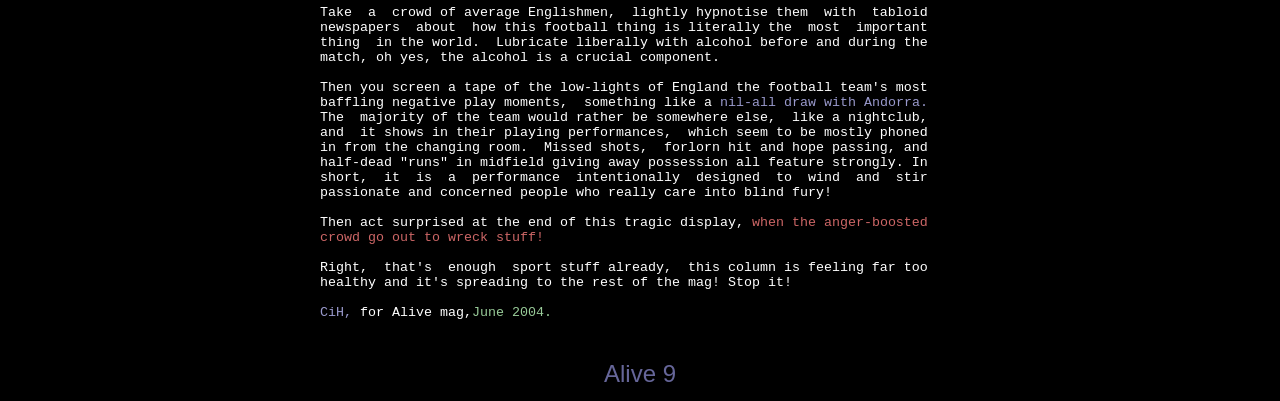Please study the image and answer the question comprehensively:
What is the month and year of publication?

The month and year of publication can be inferred as June 2004 because of the mention of 'June 2004' at the end of the article. The context suggests that this is the date of publication.